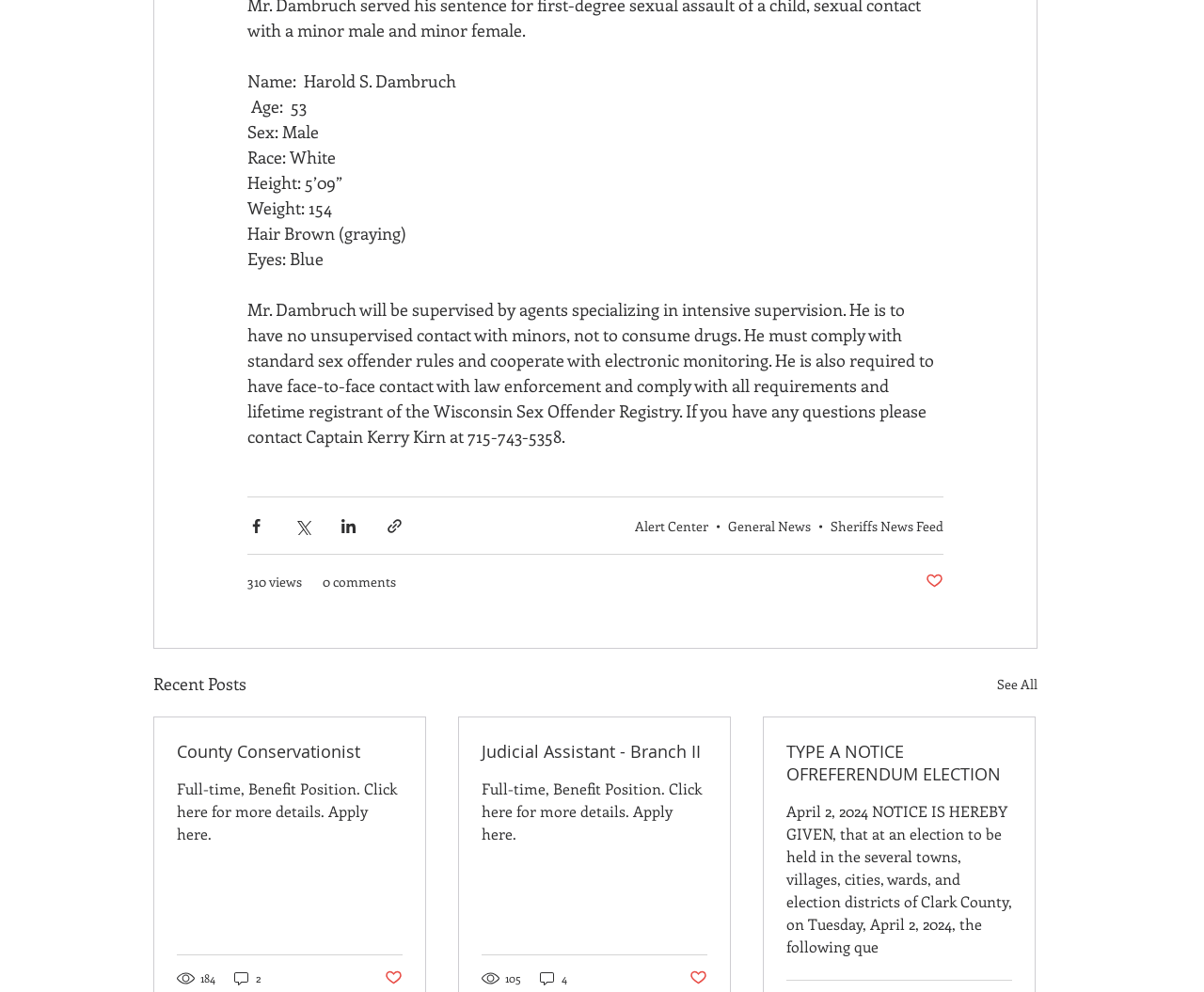Indicate the bounding box coordinates of the element that must be clicked to execute the instruction: "View the 'Recent Posts'". The coordinates should be given as four float numbers between 0 and 1, i.e., [left, top, right, bottom].

None